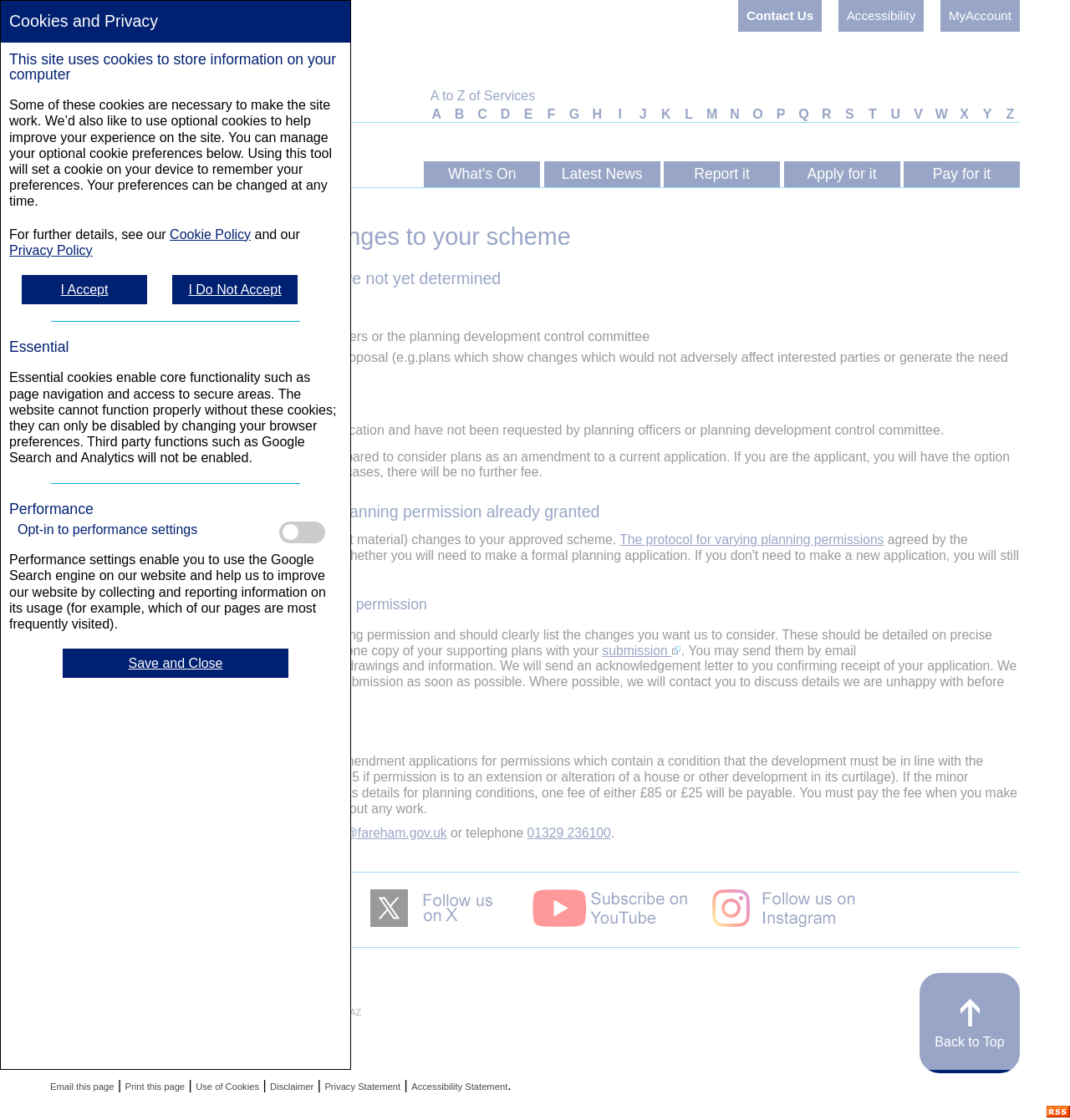What is the purpose of essential cookies?
Using the visual information, answer the question in a single word or phrase.

Enable core functionality